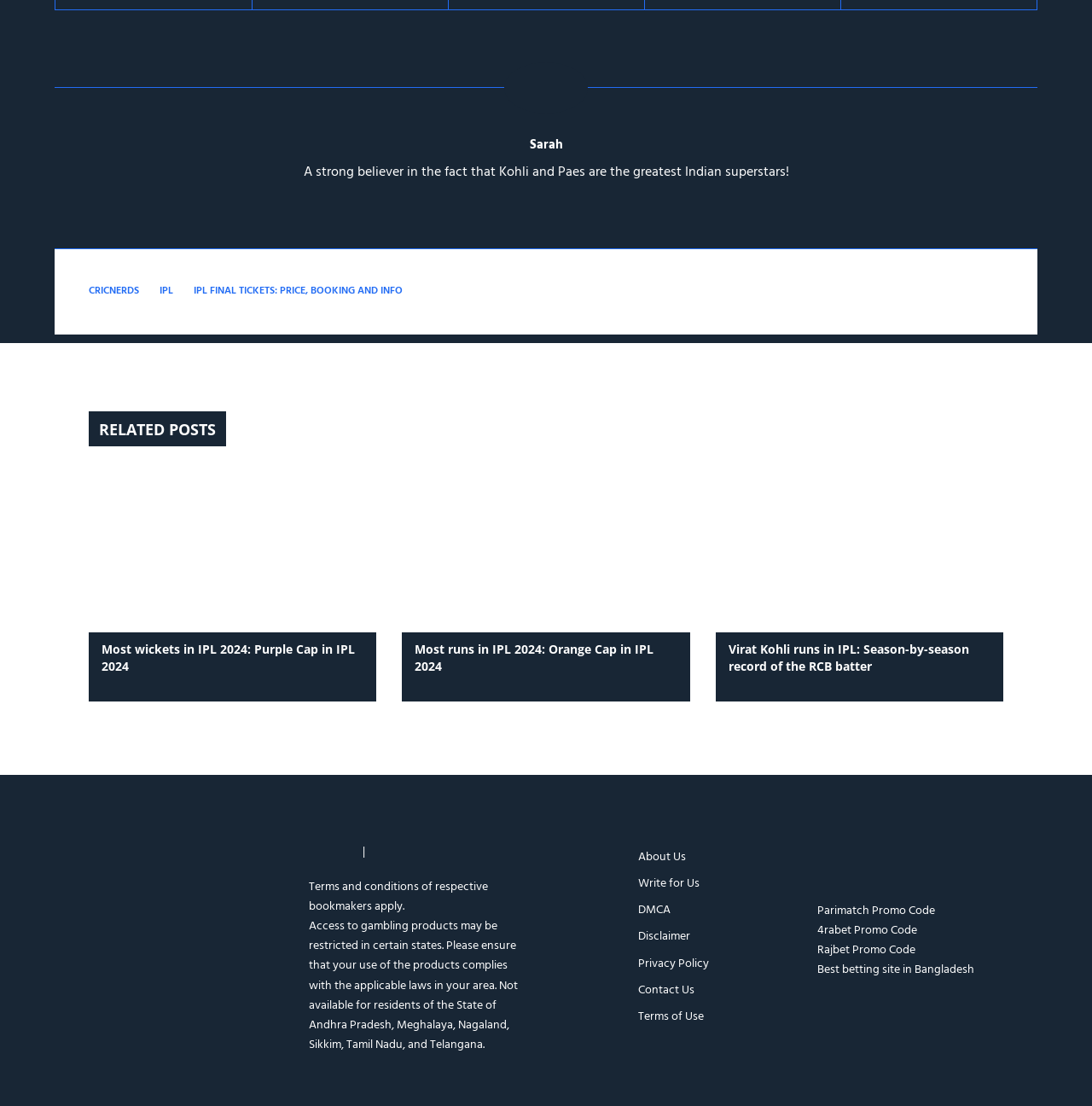Find the bounding box coordinates for the element that must be clicked to complete the instruction: "Click on the link to know more about IPL final tickets". The coordinates should be four float numbers between 0 and 1, indicated as [left, top, right, bottom].

[0.05, 0.791, 0.17, 0.91]